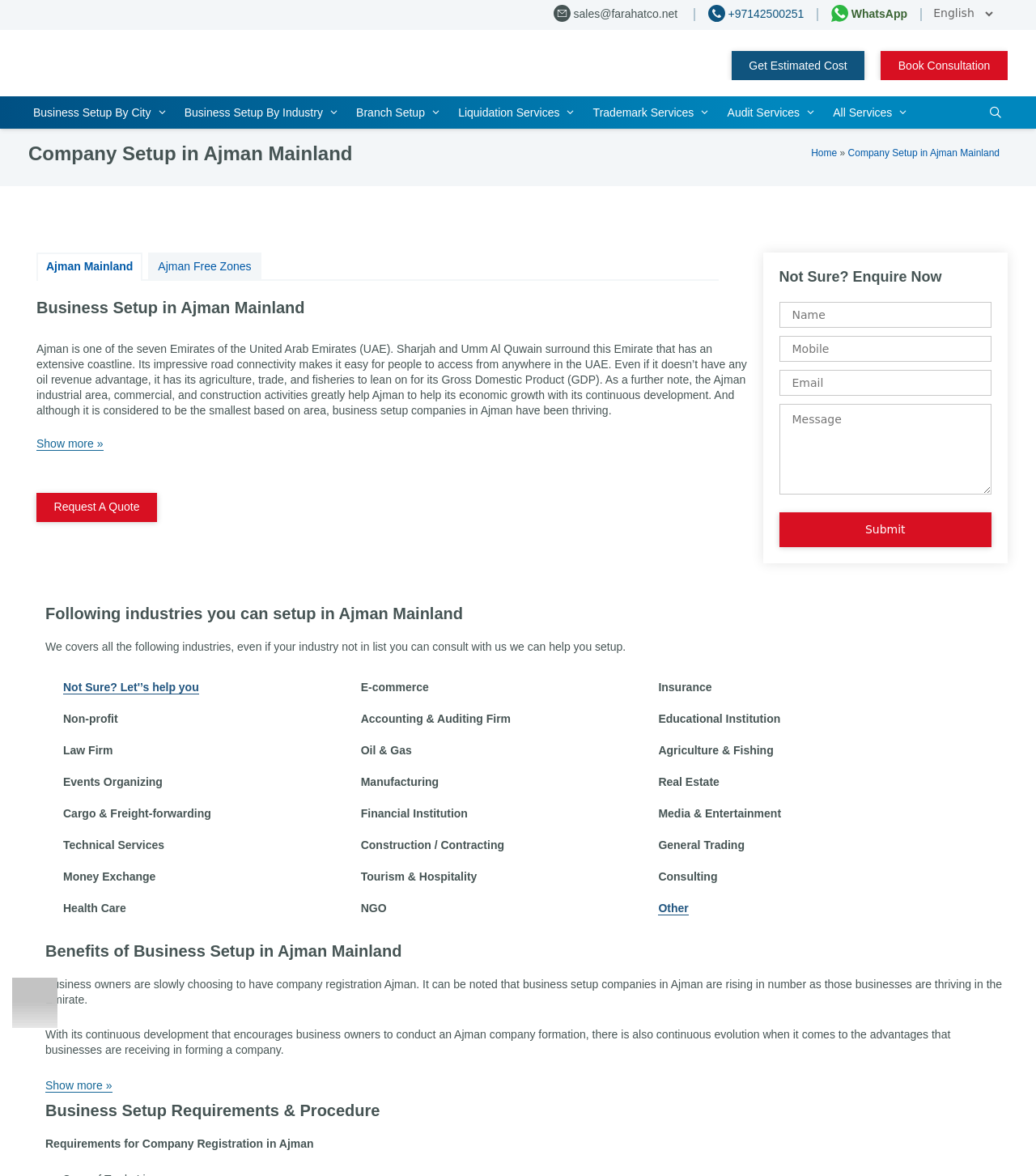Locate and generate the text content of the webpage's heading.

Company Setup in Ajman Mainland